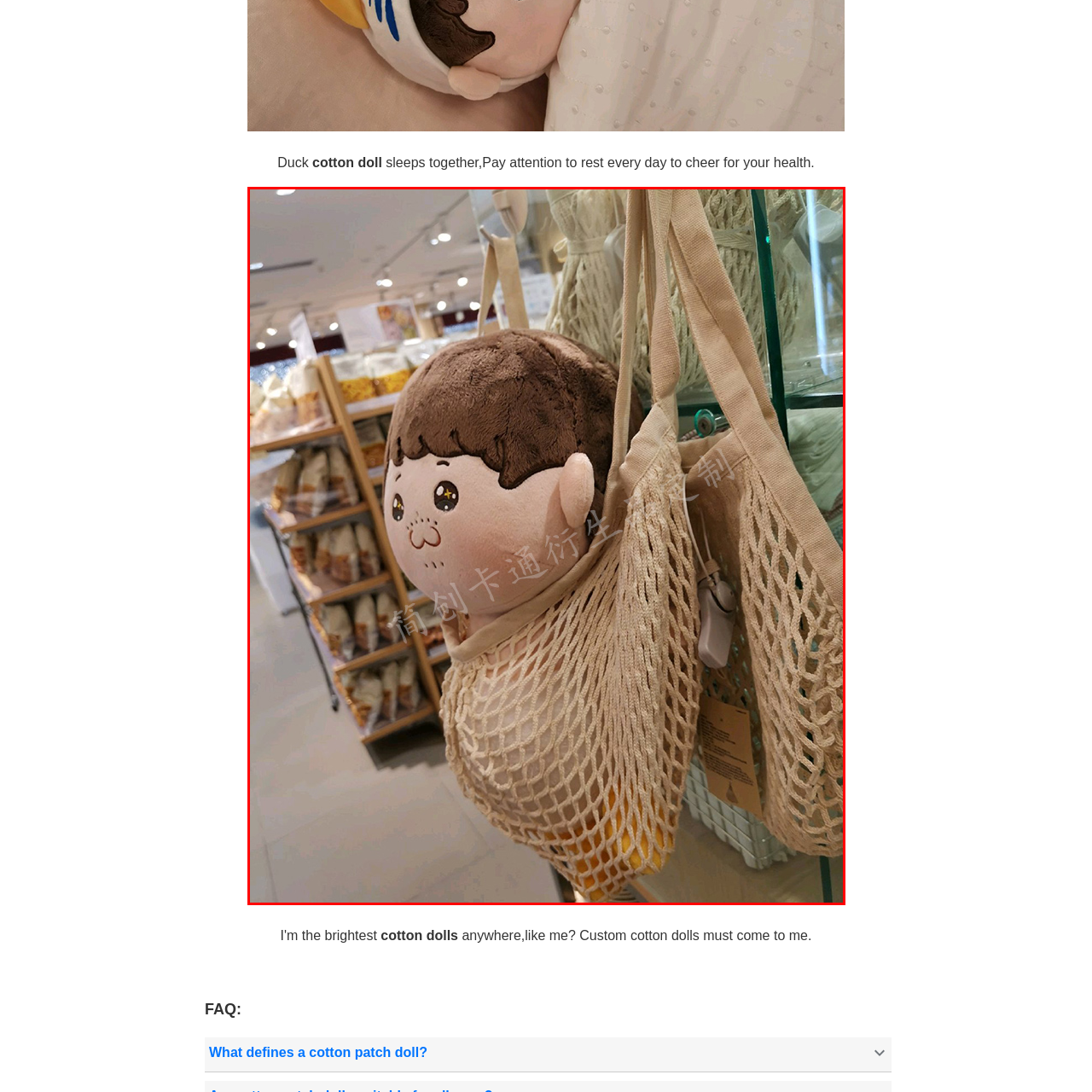What surrounds the doll?
Concentrate on the part of the image that is enclosed by the red bounding box and provide a detailed response to the question.

The doll is displayed in a soft, mesh-like bag, and surrounding it are shelves stocked with various items, likely other dolls or products, contributing to a cozy and inviting retail environment.